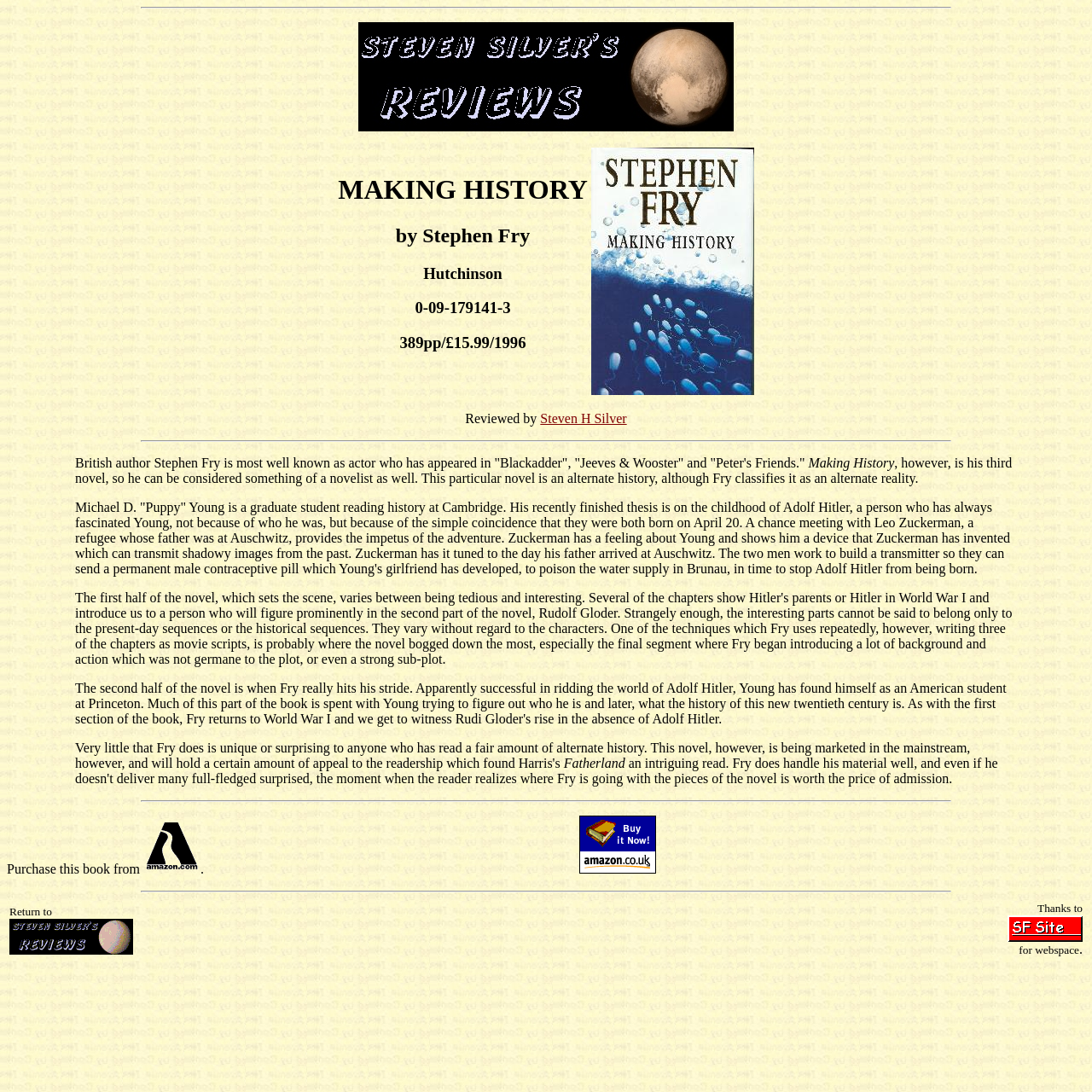Respond concisely with one word or phrase to the following query:
What is the reviewer's name?

Steven H Silver